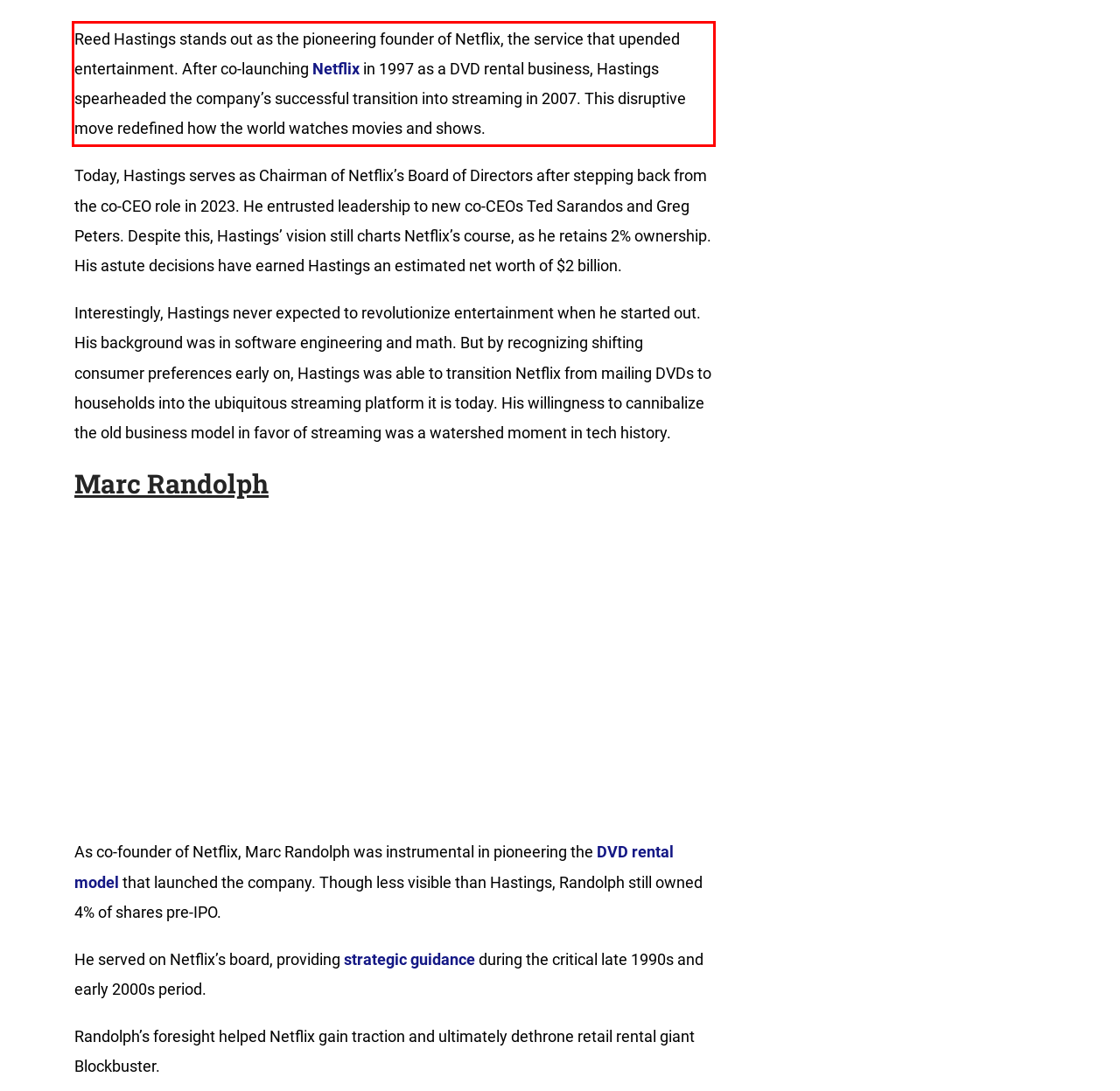Using the provided screenshot of a webpage, recognize the text inside the red rectangle bounding box by performing OCR.

Reed Hastings stands out as the pioneering founder of Netflix, the service that upended entertainment. After co-launching Netflix in 1997 as a DVD rental business, Hastings spearheaded the company’s successful transition into streaming in 2007. This disruptive move redefined how the world watches movies and shows.